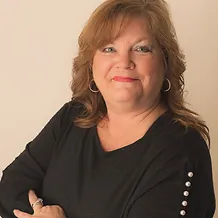Generate an elaborate caption for the image.

This image features Jamie Santore, a professional real estate agent associated with Tri County Realty Associates, LP. She is depicted in a friendly and approachable manner, wearing a stylish black sweater with decorative buttons on the sleeves. Jamie has a warm smile and is posed with her arms crossed, exuding confidence and expertise in her field. The background is neutral, helping to highlight her engaging expression and inviting presence. Her professional branding emphasizes her role as a trusted advisor in the real estate market, ready to assist clients in their home buying or selling journey.